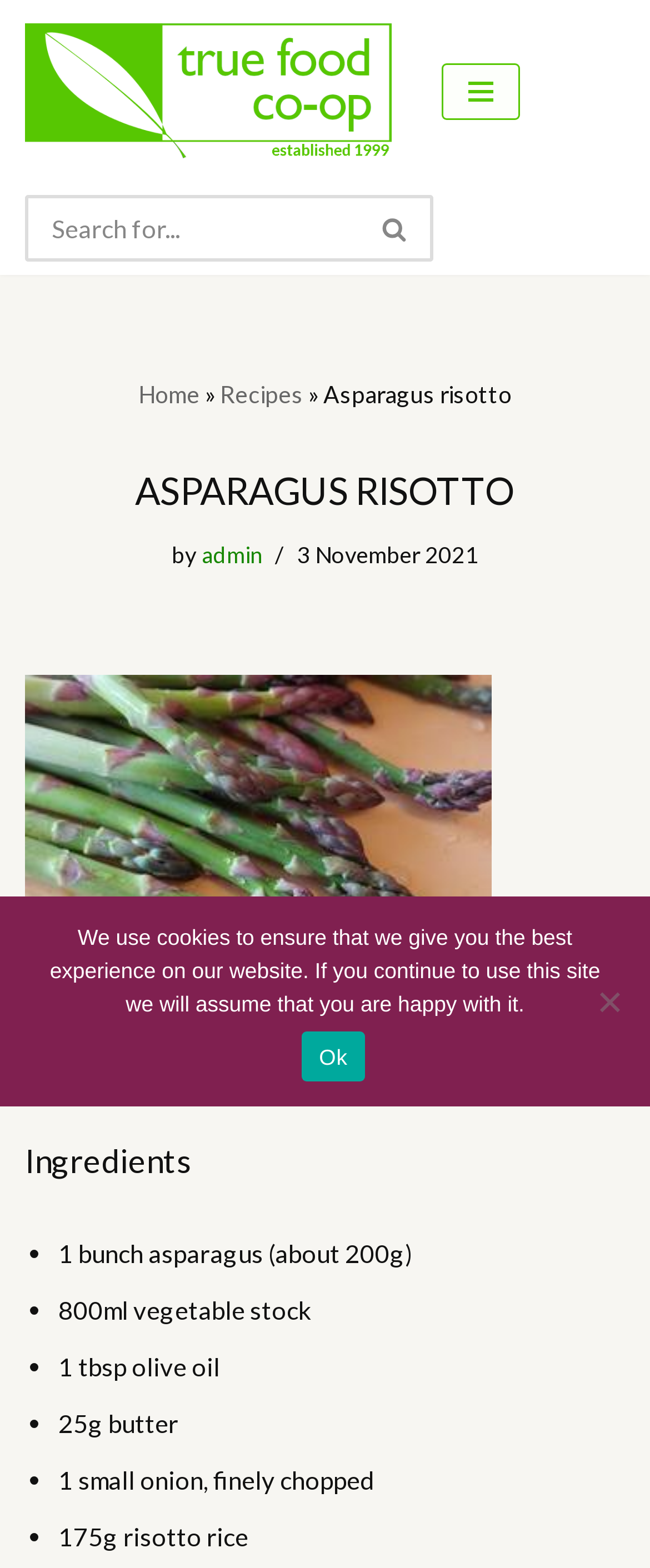Highlight the bounding box coordinates of the element that should be clicked to carry out the following instruction: "View Recipes". The coordinates must be given as four float numbers ranging from 0 to 1, i.e., [left, top, right, bottom].

[0.338, 0.243, 0.467, 0.261]